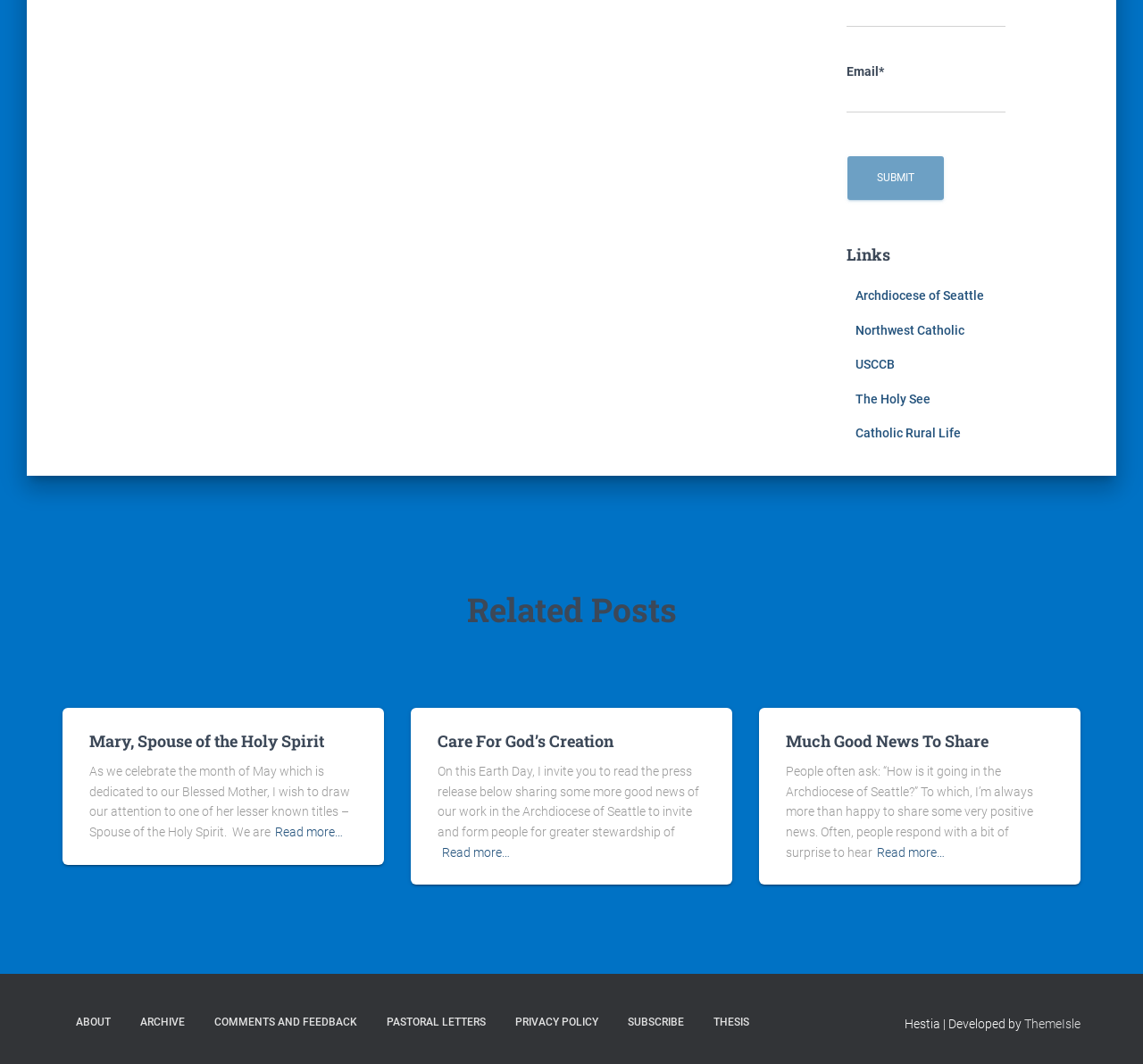Refer to the screenshot and answer the following question in detail:
What is the theme developer's name?

The StaticText at the bottom of the webpage reads 'Hestia | Developed by', followed by a link labeled 'ThemeIsle', indicating that ThemeIsle is the developer of the theme.